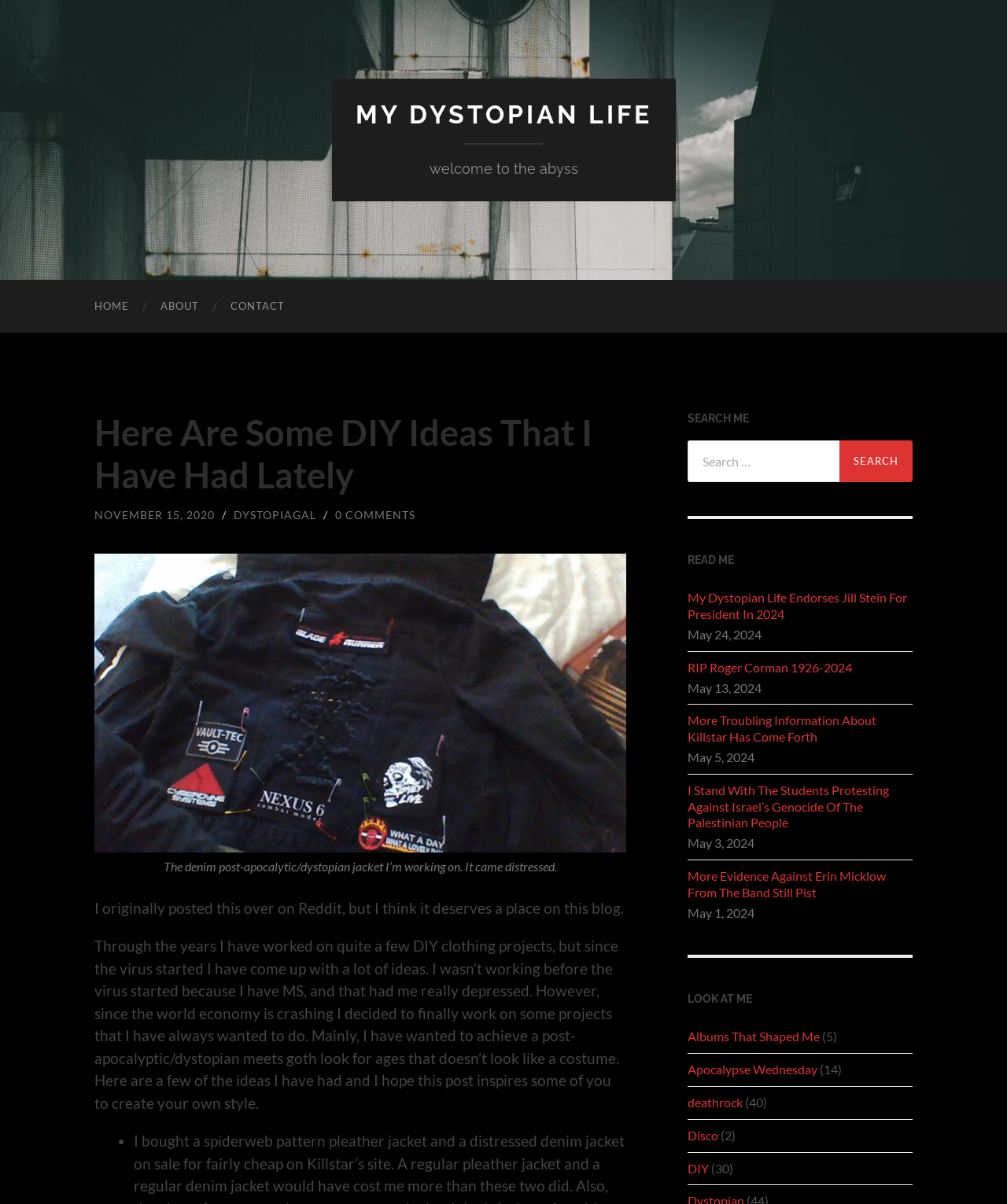What is the purpose of the search box?
Give a one-word or short phrase answer based on the image.

to search the blog